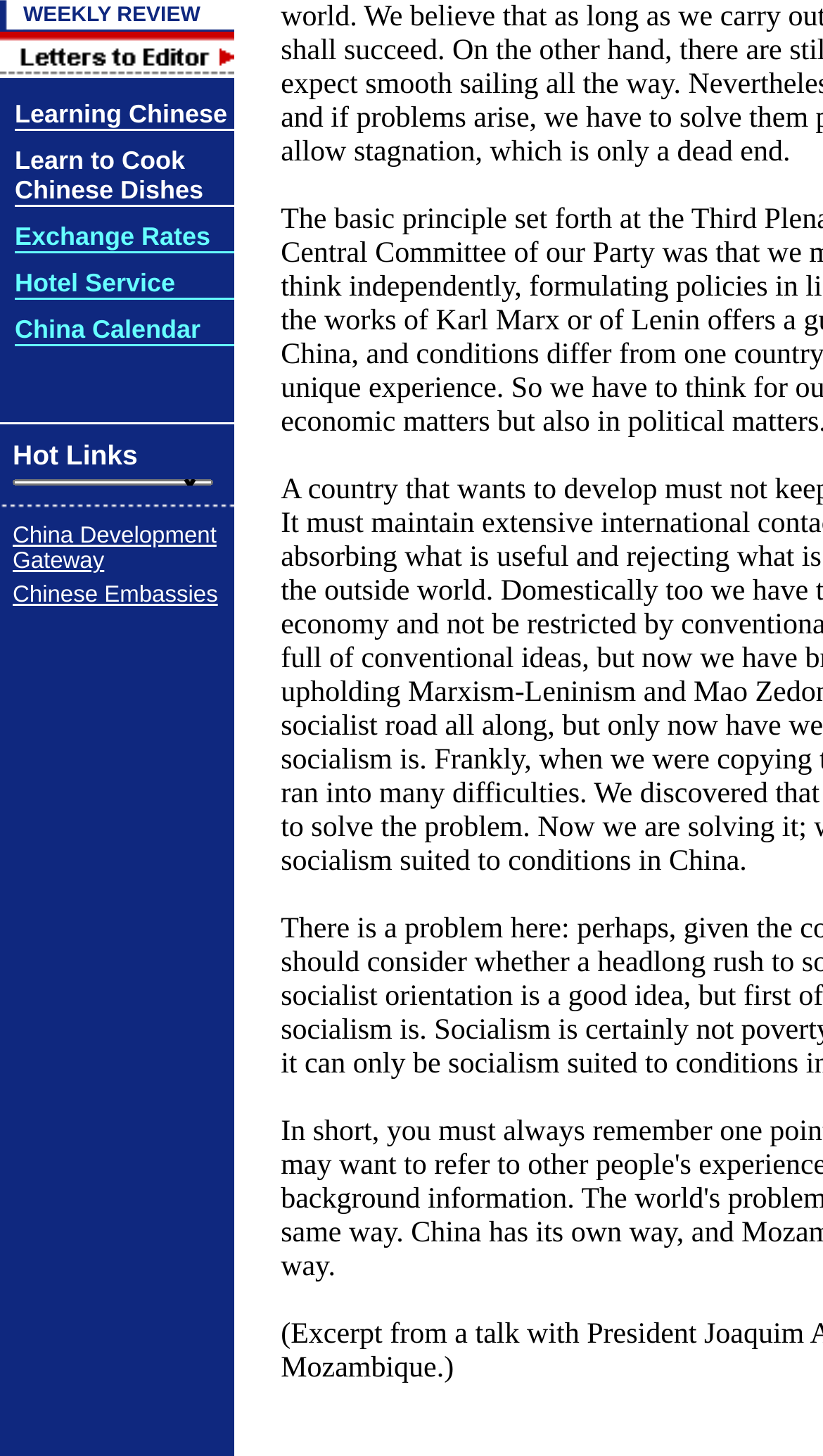Extract the bounding box coordinates for the HTML element that matches this description: "China Development Gateway". The coordinates should be four float numbers between 0 and 1, i.e., [left, top, right, bottom].

[0.015, 0.36, 0.263, 0.394]